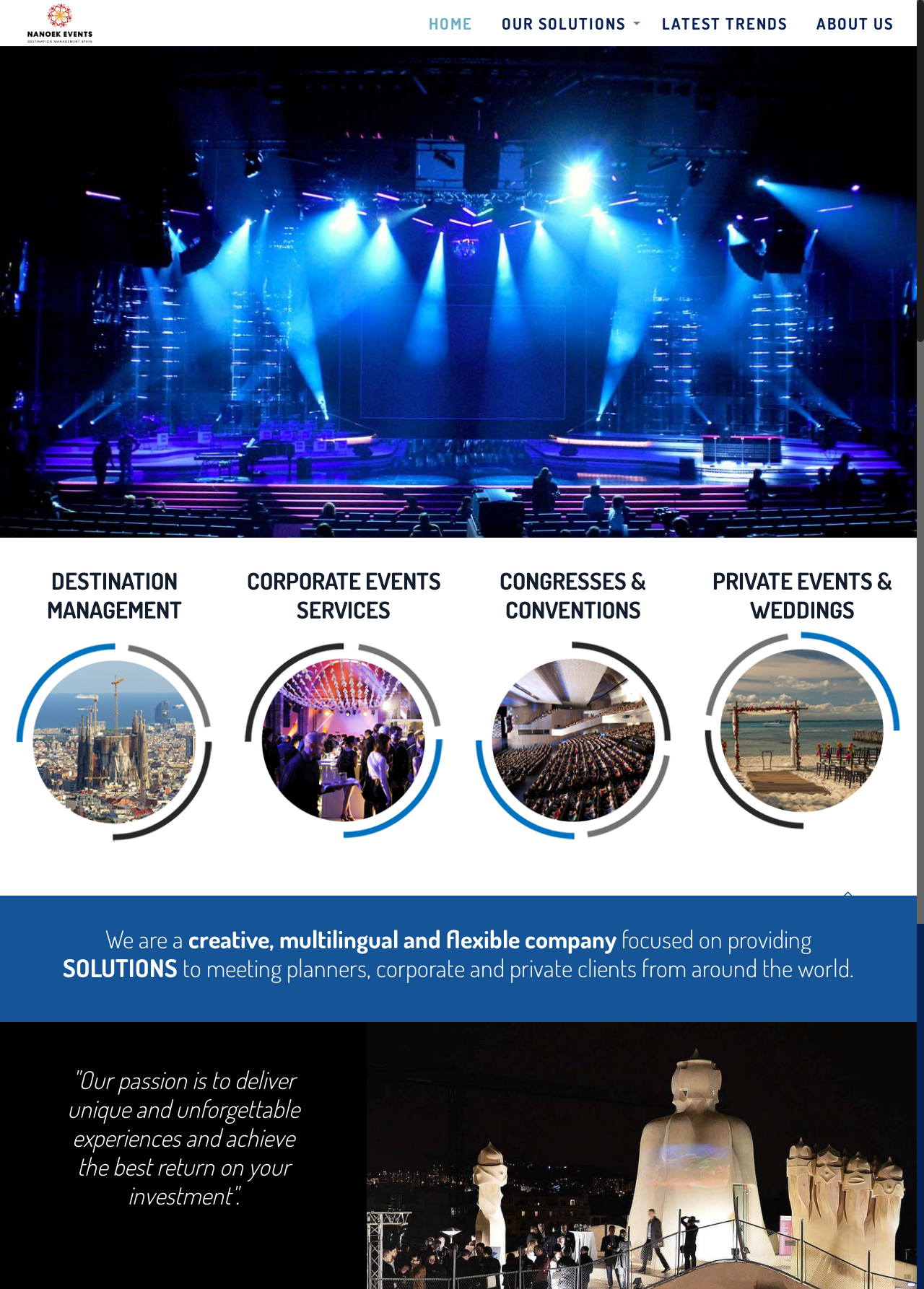What kind of events do they specialize in?
Based on the visual, give a brief answer using one word or a short phrase.

Corporate events, congresses, and weddings